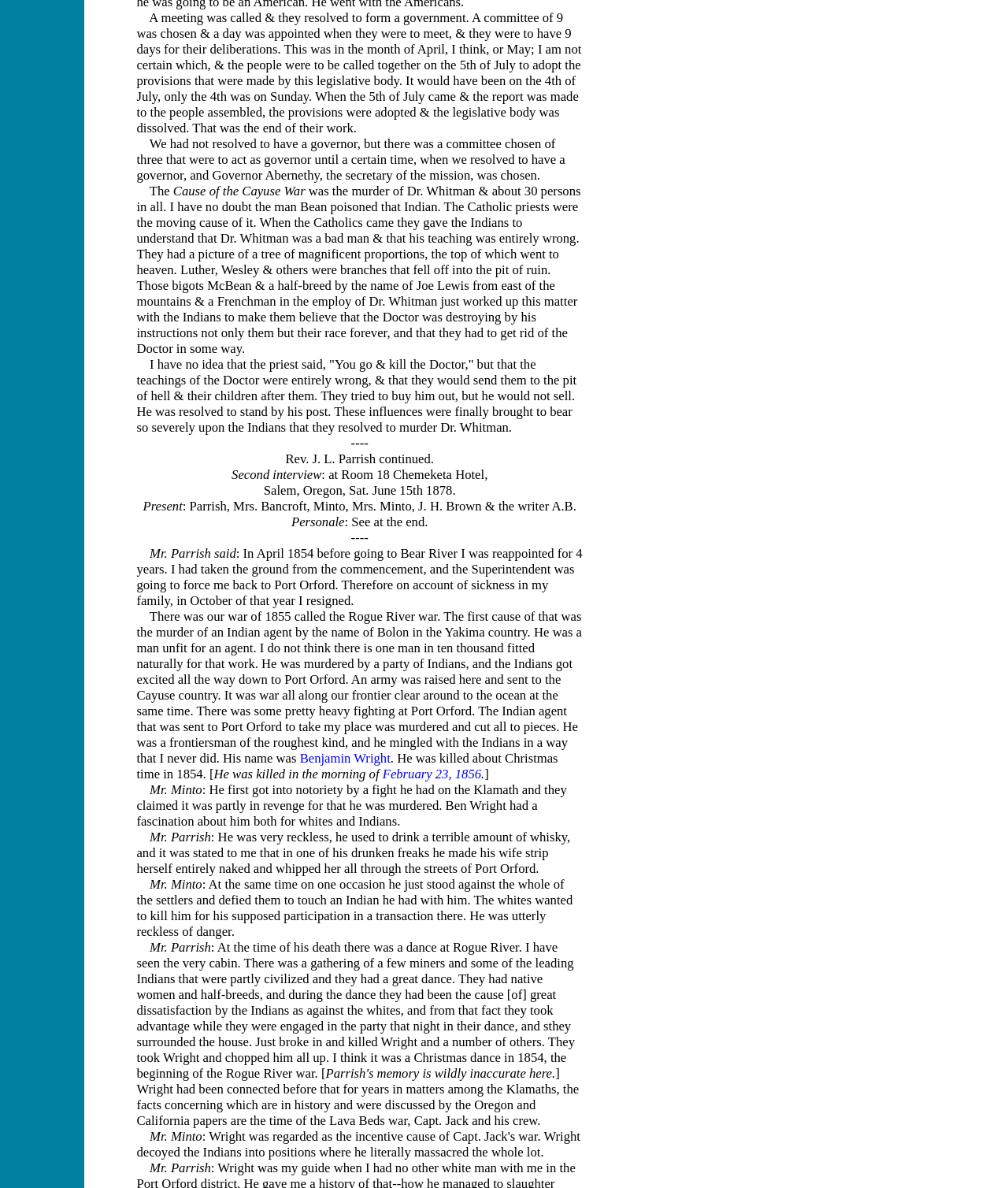Using the information in the image, could you please answer the following question in detail:
What was the name of the war that started in 1855?

According to the text, the Rogue River war started in 1855, and it was caused by the murder of an Indian agent named Bolon in the Yakima country. The war was fought along the frontier, including at Port Orford.